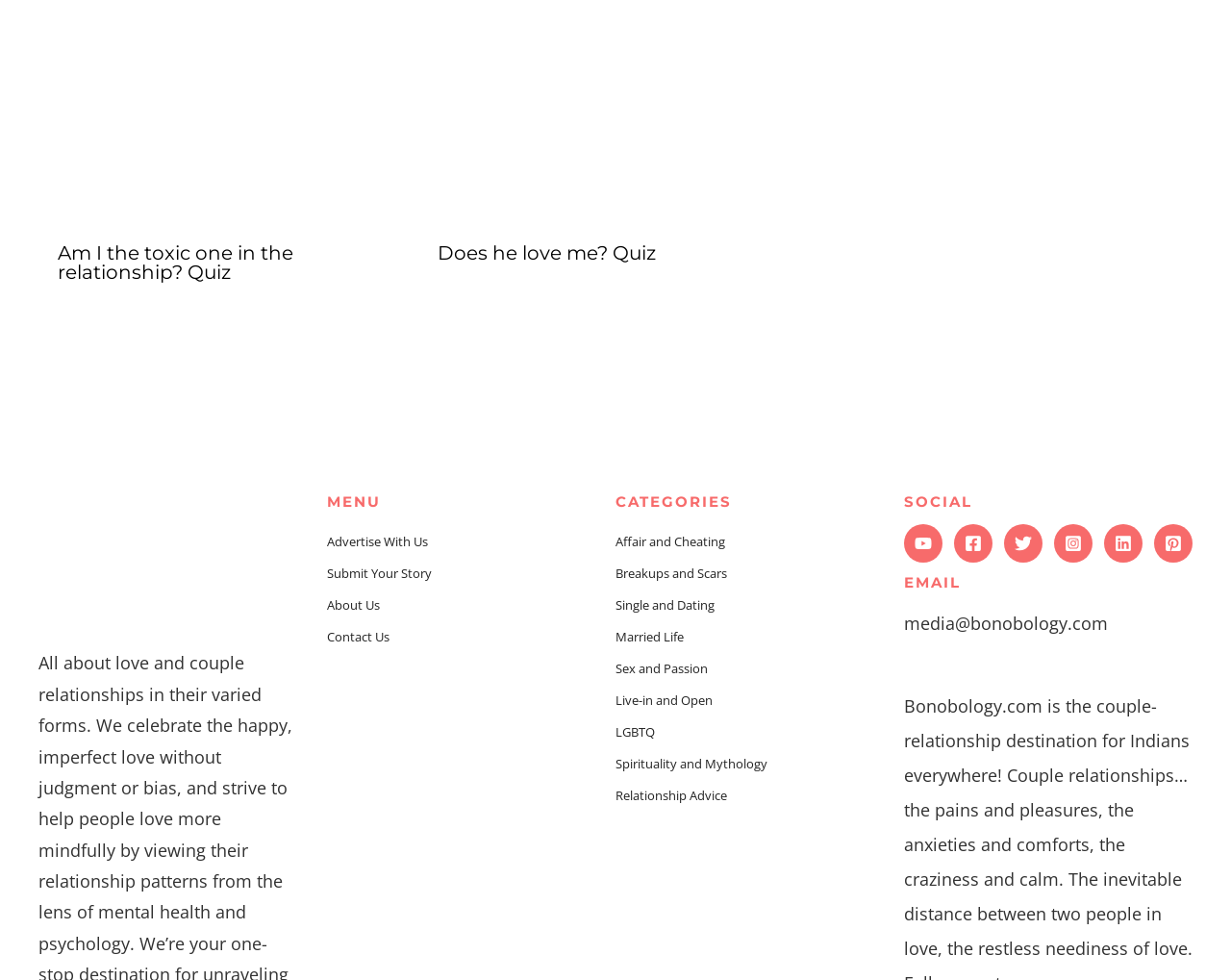Refer to the screenshot and answer the following question in detail:
How can users contact the website?

Users can contact the website via email, as indicated by the 'EMAIL' section with the address 'media@bonobology.com'.